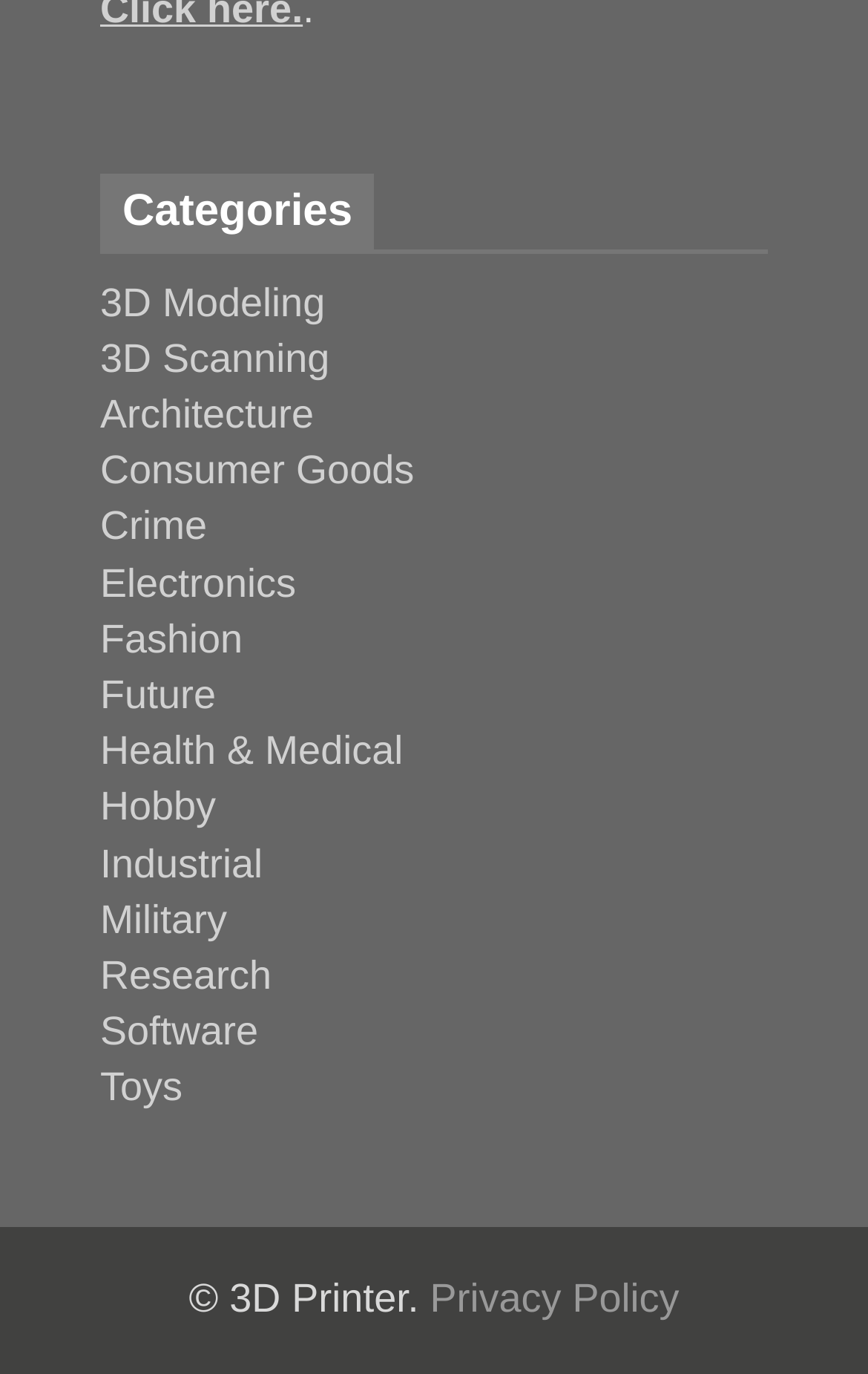Please examine the image and provide a detailed answer to the question: How many links are at the bottom of the page?

I looked at the bottom of the page and found two links: 'Privacy Policy' and the copyright information, which is not a link.